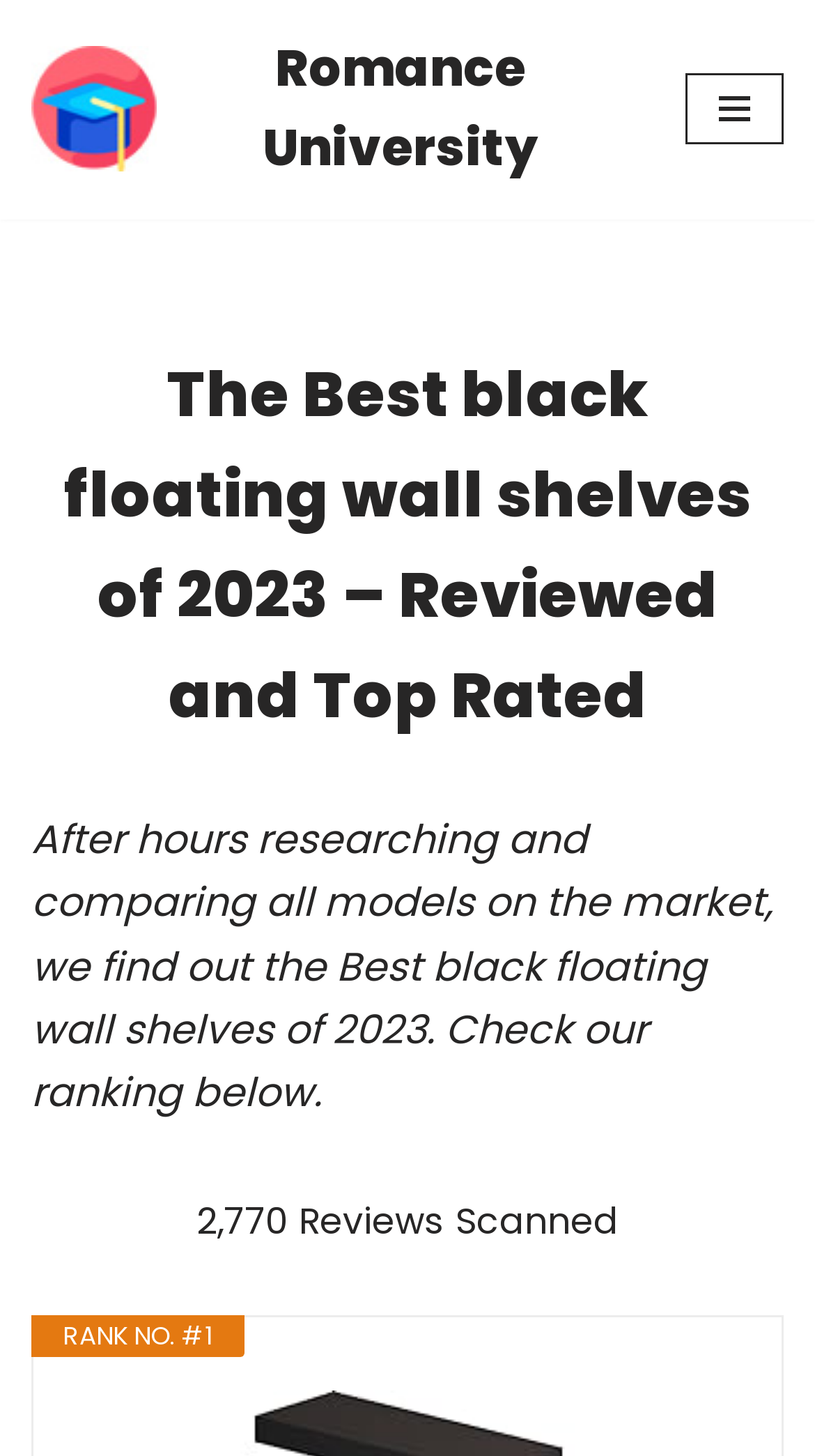Provide the bounding box coordinates for the UI element described in this sentence: "Navigation Menu". The coordinates should be four float values between 0 and 1, i.e., [left, top, right, bottom].

[0.841, 0.051, 0.962, 0.1]